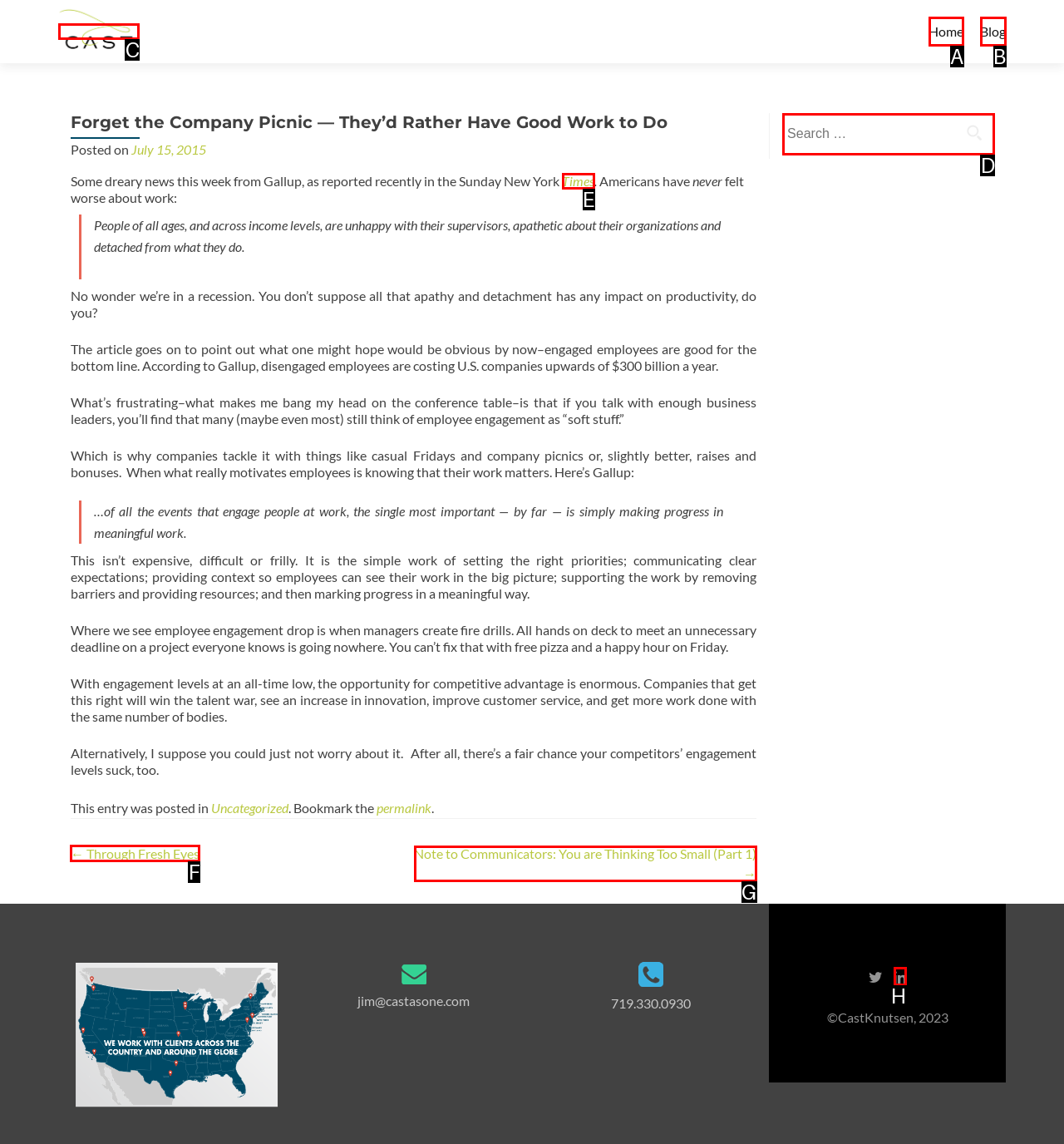Tell me the letter of the UI element I should click to accomplish the task: View the 'Through Fresh Eyes' post based on the choices provided in the screenshot.

F